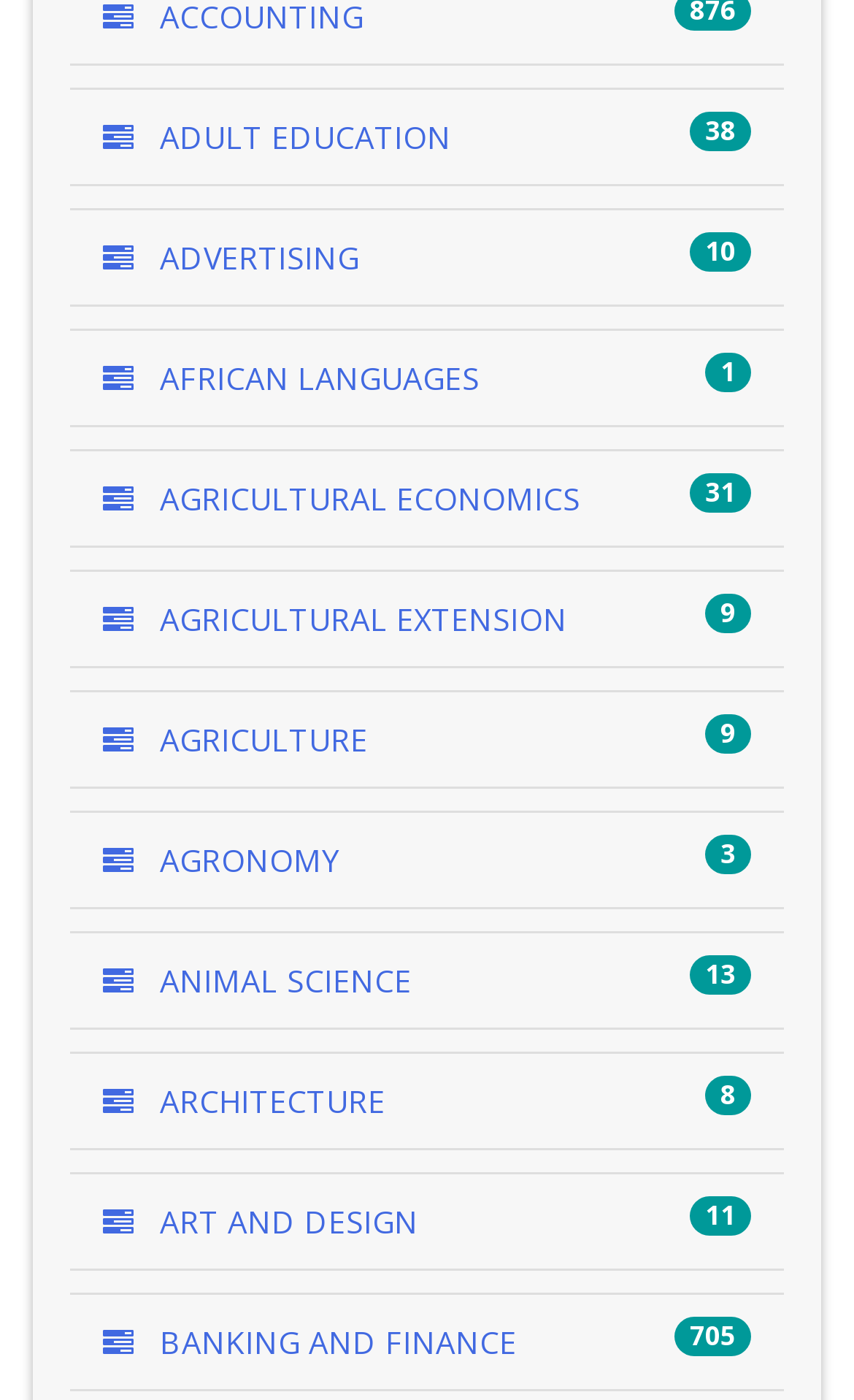Can you identify the bounding box coordinates of the clickable region needed to carry out this instruction: 'browse ANIMAL SCIENCE'? The coordinates should be four float numbers within the range of 0 to 1, stated as [left, top, right, bottom].

[0.121, 0.686, 0.482, 0.716]